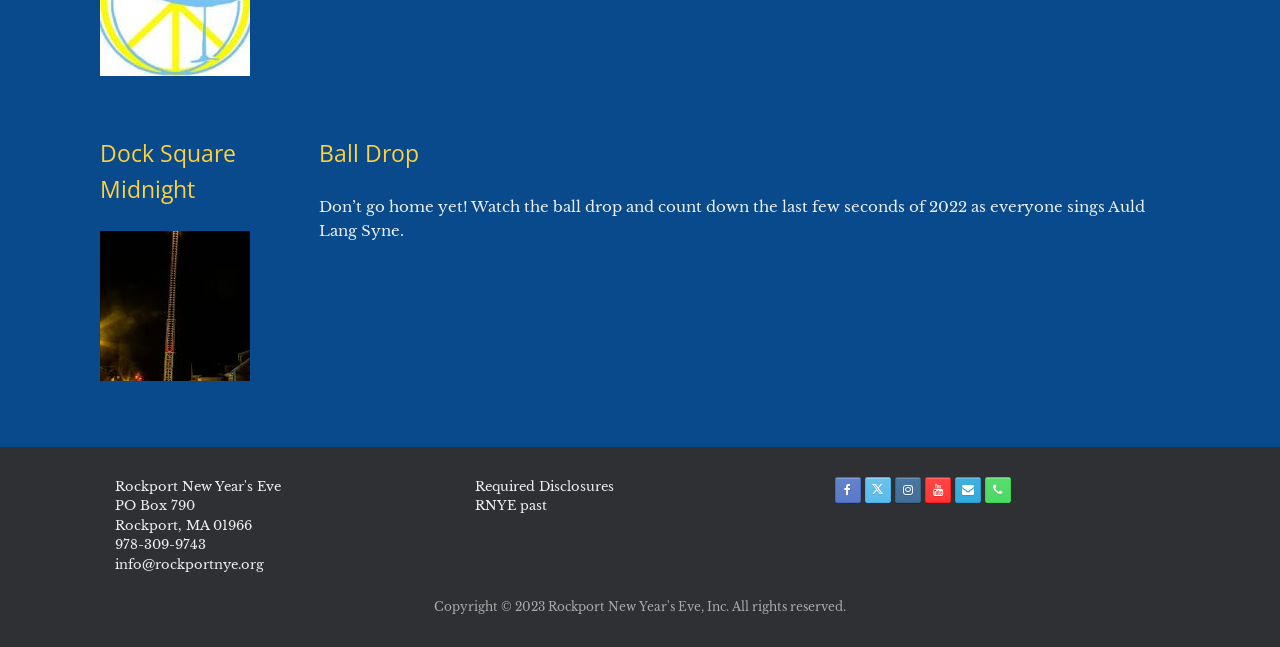Please determine the bounding box coordinates of the area that needs to be clicked to complete this task: 'Click the Twitter link'. The coordinates must be four float numbers between 0 and 1, formatted as [left, top, right, bottom].

[0.676, 0.737, 0.696, 0.777]